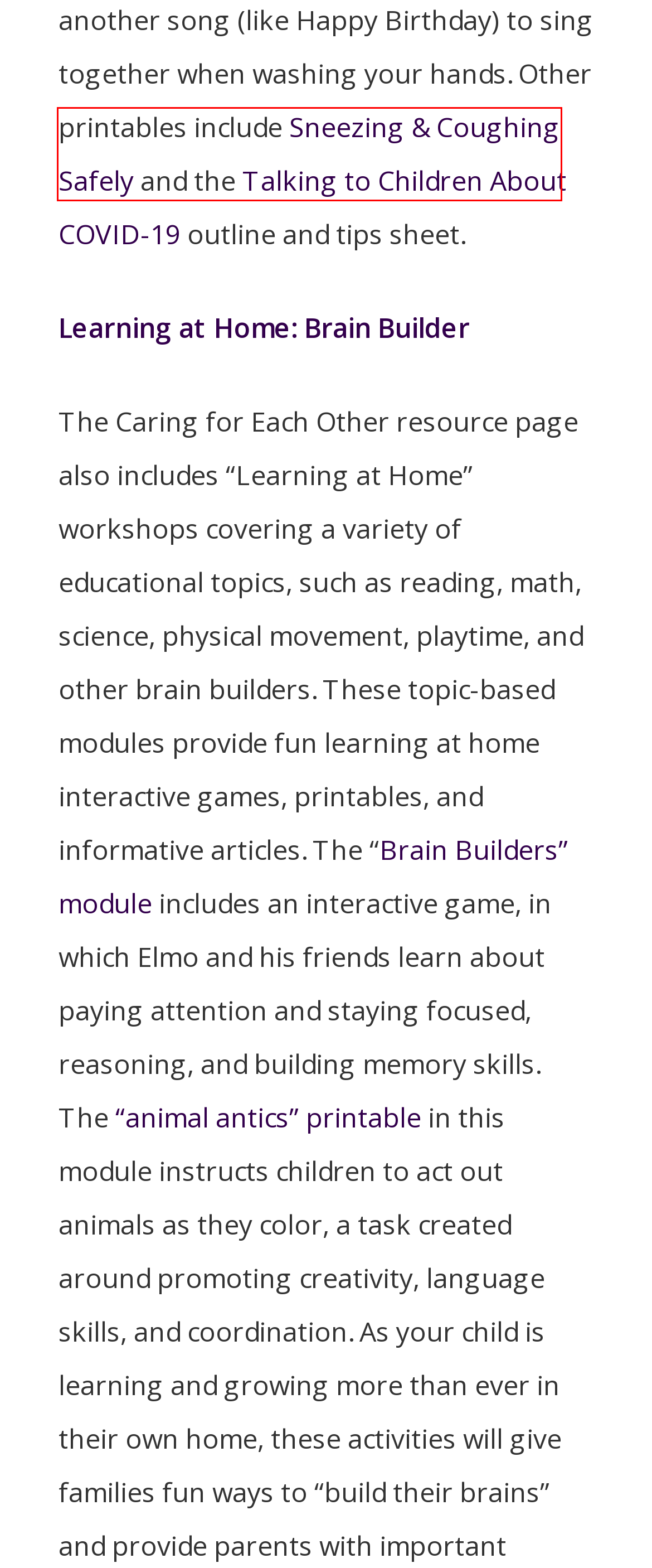Given a webpage screenshot with a red bounding box around a UI element, choose the webpage description that best matches the new webpage after clicking the element within the bounding box. Here are the candidates:
A. Inclusive Summers: Building Camps Where Every Child Thrives - OneOp
B. Bringing Humility to Collaboration - OneOp
C. Learning at Home: Brain Builders - Sesame Workshop
D. Sneezing & Coughing Safely with Grover - Sesame Workshop
E. Washy Wash - Sesame Workshop
F. Auburn University | Privacy Statement
G. Resources - Sesame Workshop
H. Managing Uncertainty: Embracing a “For-Now Normal" - Sesame Workshop

D